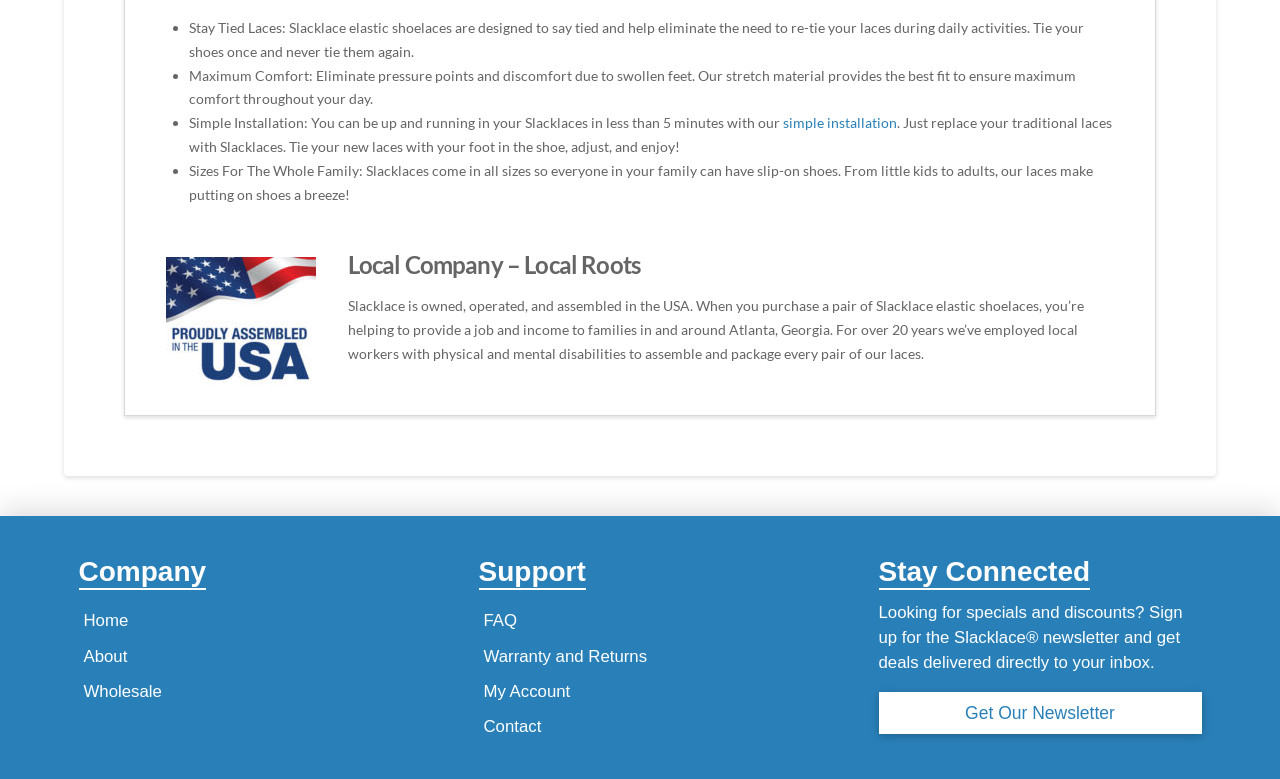Identify the bounding box coordinates for the UI element that matches this description: "simple installation".

[0.612, 0.147, 0.701, 0.168]